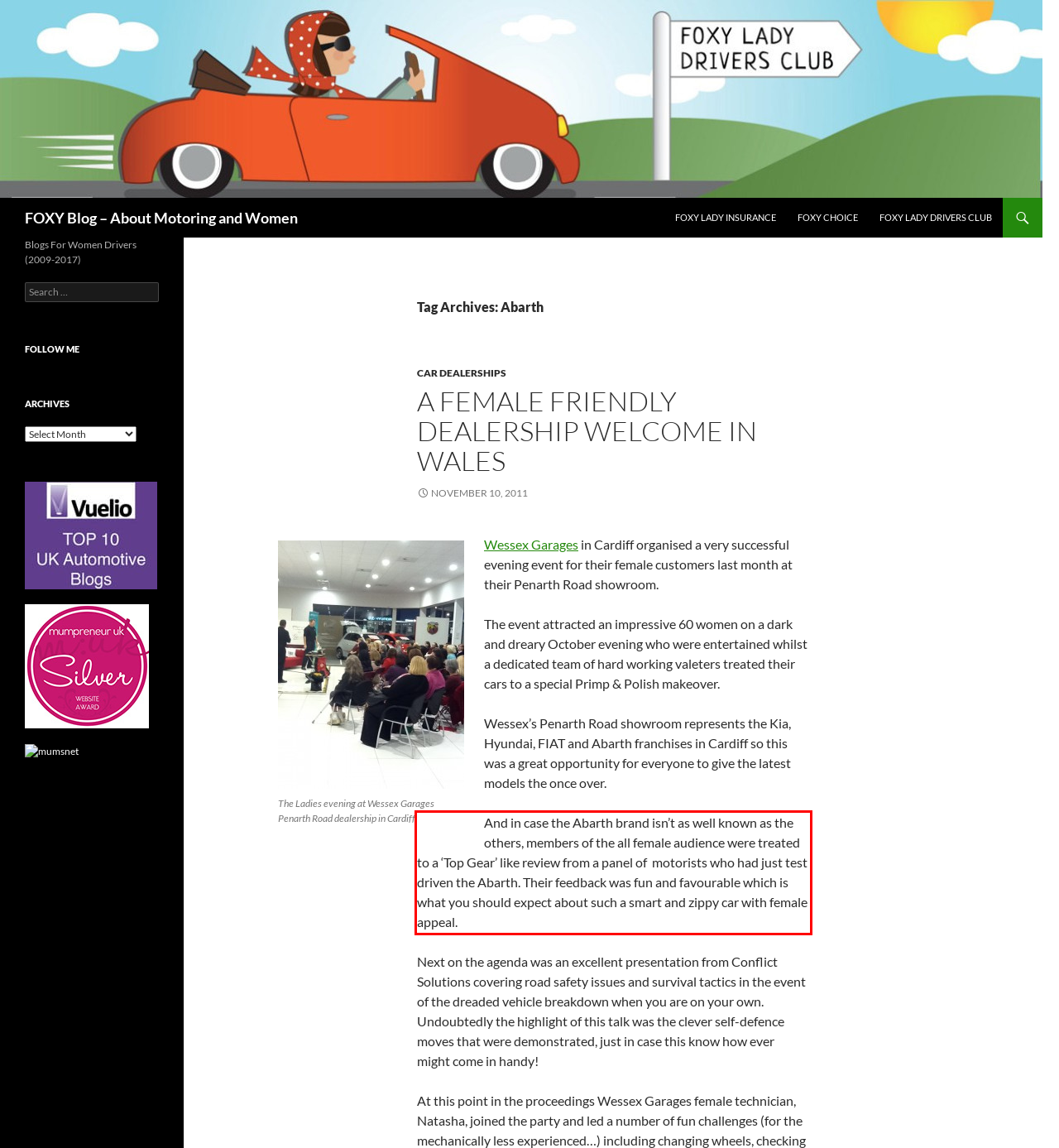Analyze the red bounding box in the provided webpage screenshot and generate the text content contained within.

And in case the Abarth brand isn’t as well known as the others, members of the all female audience were treated to a ‘Top Gear’ like review from a panel of motorists who had just test driven the Abarth. Their feedback was fun and favourable which is what you should expect about such a smart and zippy car with female appeal.